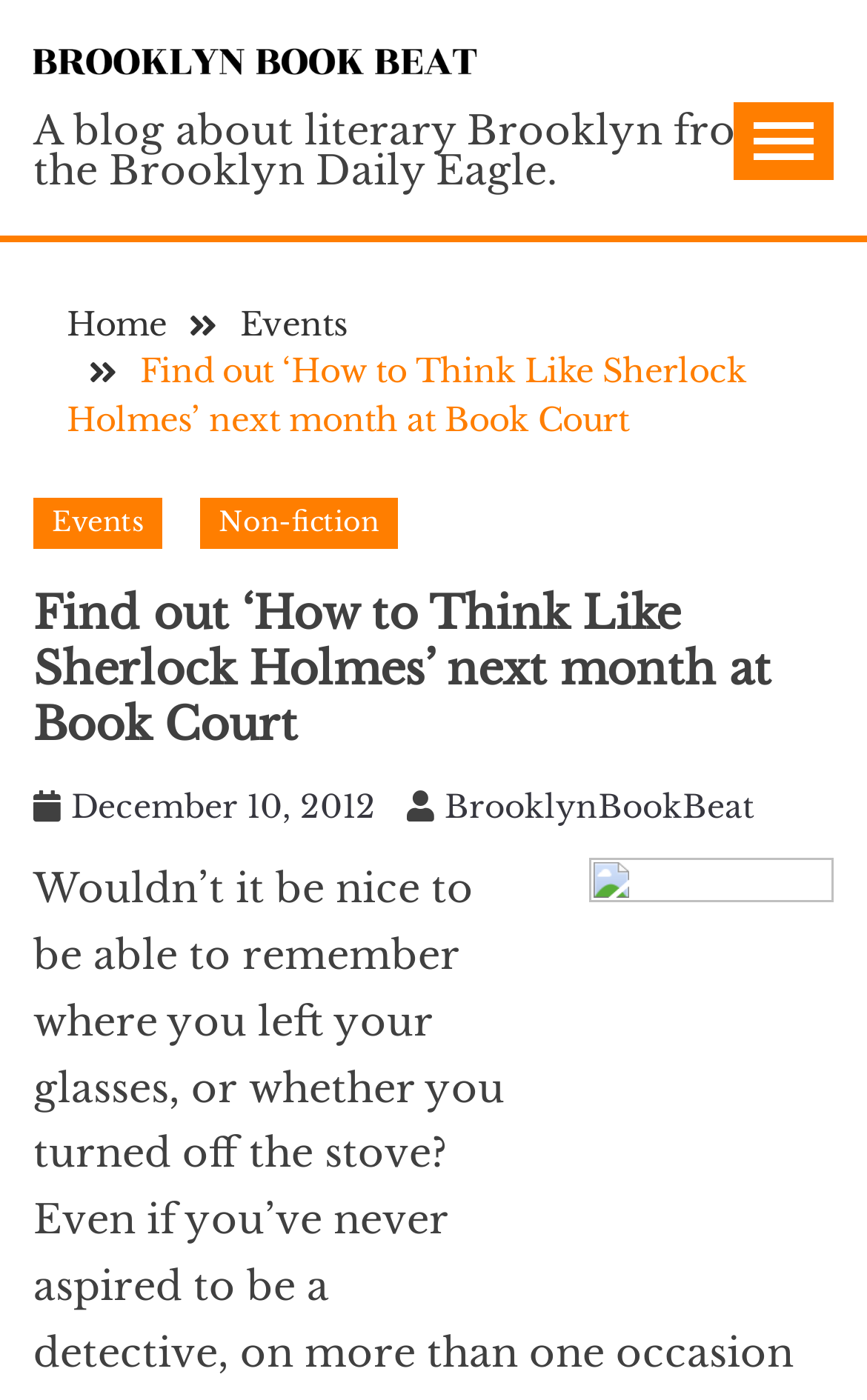Please indicate the bounding box coordinates of the element's region to be clicked to achieve the instruction: "Visit the 'BrooklynBookBeat' page". Provide the coordinates as four float numbers between 0 and 1, i.e., [left, top, right, bottom].

[0.513, 0.563, 0.869, 0.591]